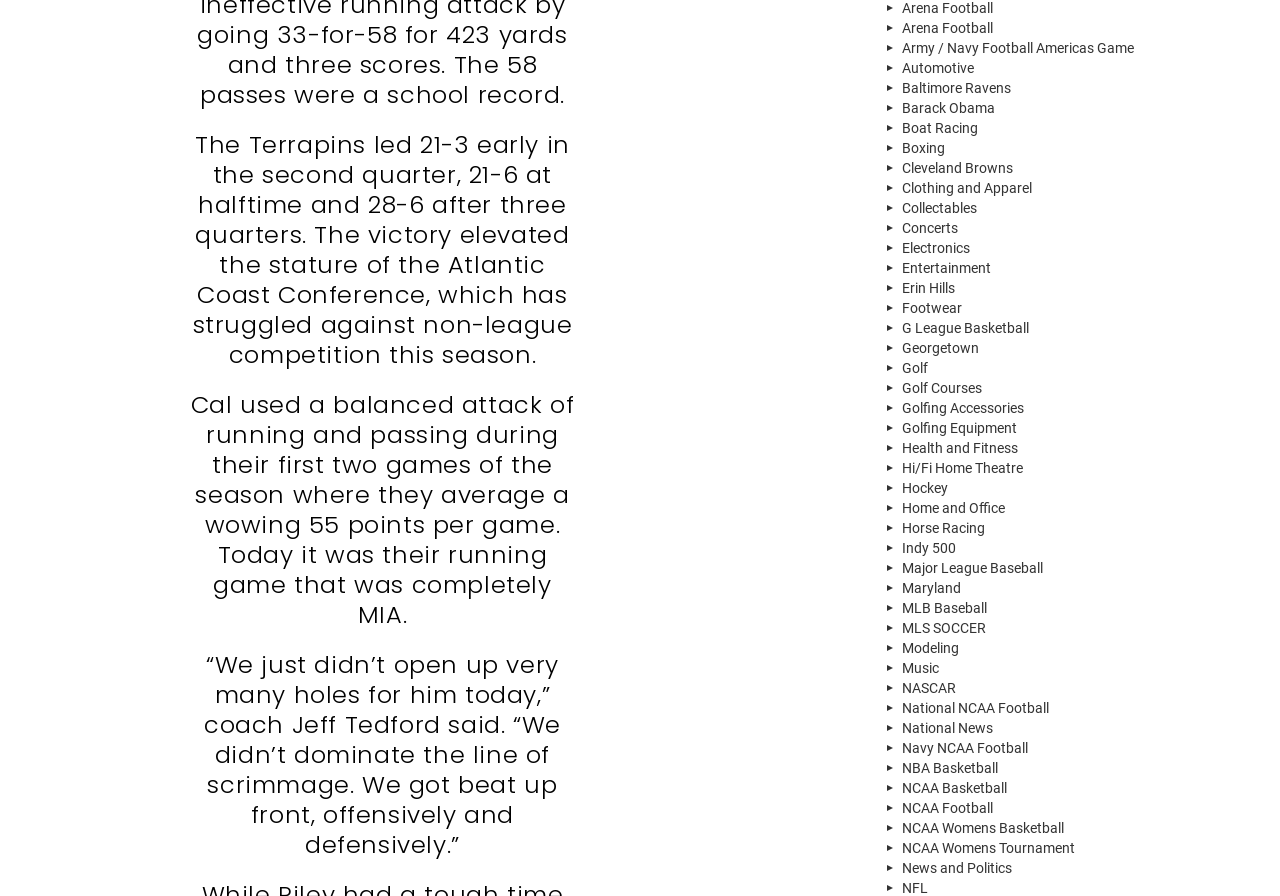Identify the bounding box coordinates for the UI element described as follows: "Boat Racing". Ensure the coordinates are four float numbers between 0 and 1, formatted as [left, top, right, bottom].

[0.689, 0.131, 0.95, 0.154]